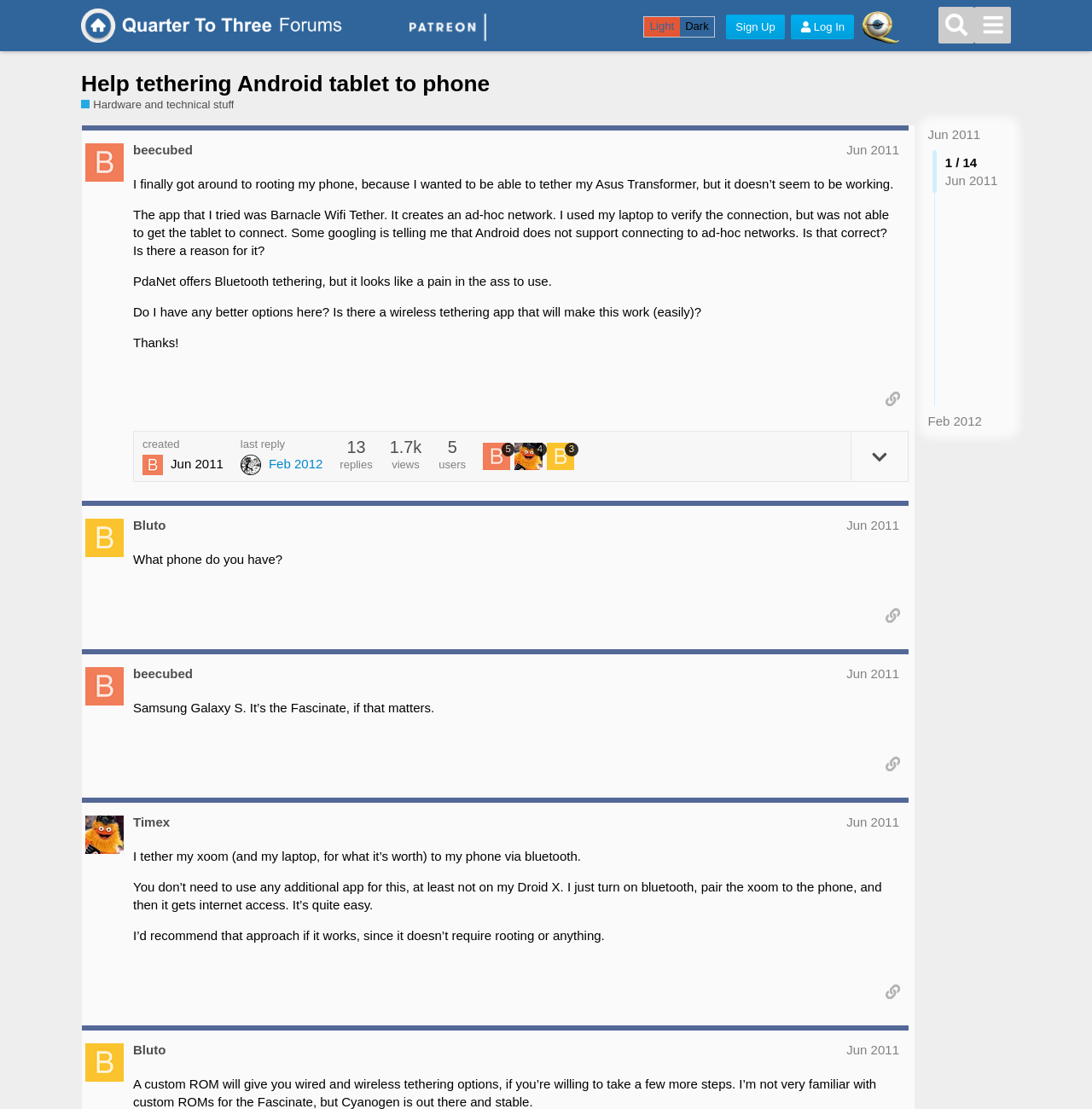Using the elements shown in the image, answer the question comprehensively: What is the topic of discussion in this thread?

I looked at the title of the thread, which is 'Help tethering Android tablet to phone - Hardware and technical stuff'. This suggests that the topic of discussion in this thread is tethering an Android tablet to a phone.